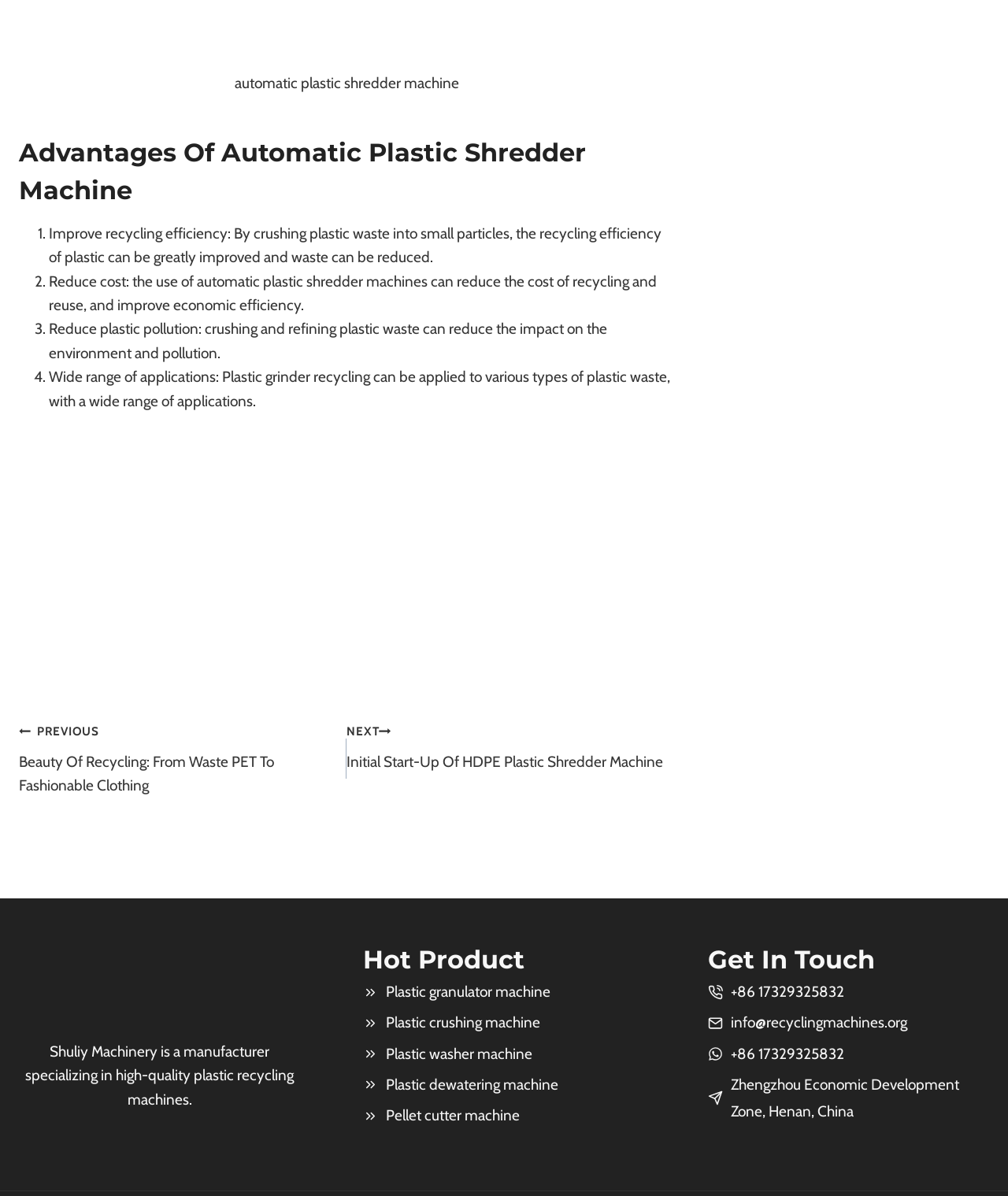Answer this question in one word or a short phrase: What is the phone number in the Get In Touch section?

+86 17329325832